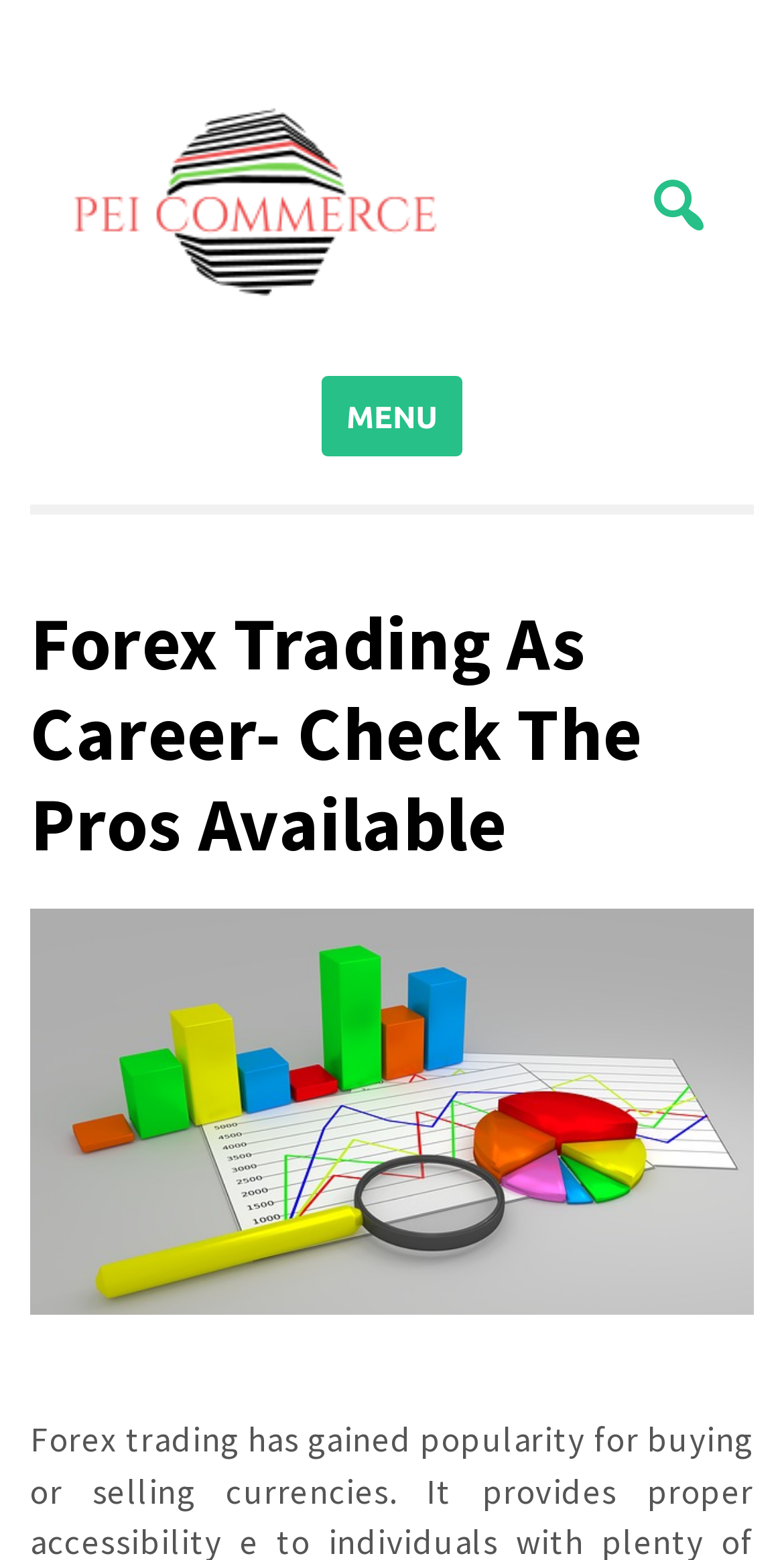What is the function of the 'MENU' button?
Refer to the image and offer an in-depth and detailed answer to the question.

The 'MENU' button is likely a toggle button that expands or collapses a menu, as it has an 'expanded' property set to 'False' and controls an element called 'primary-menu'.